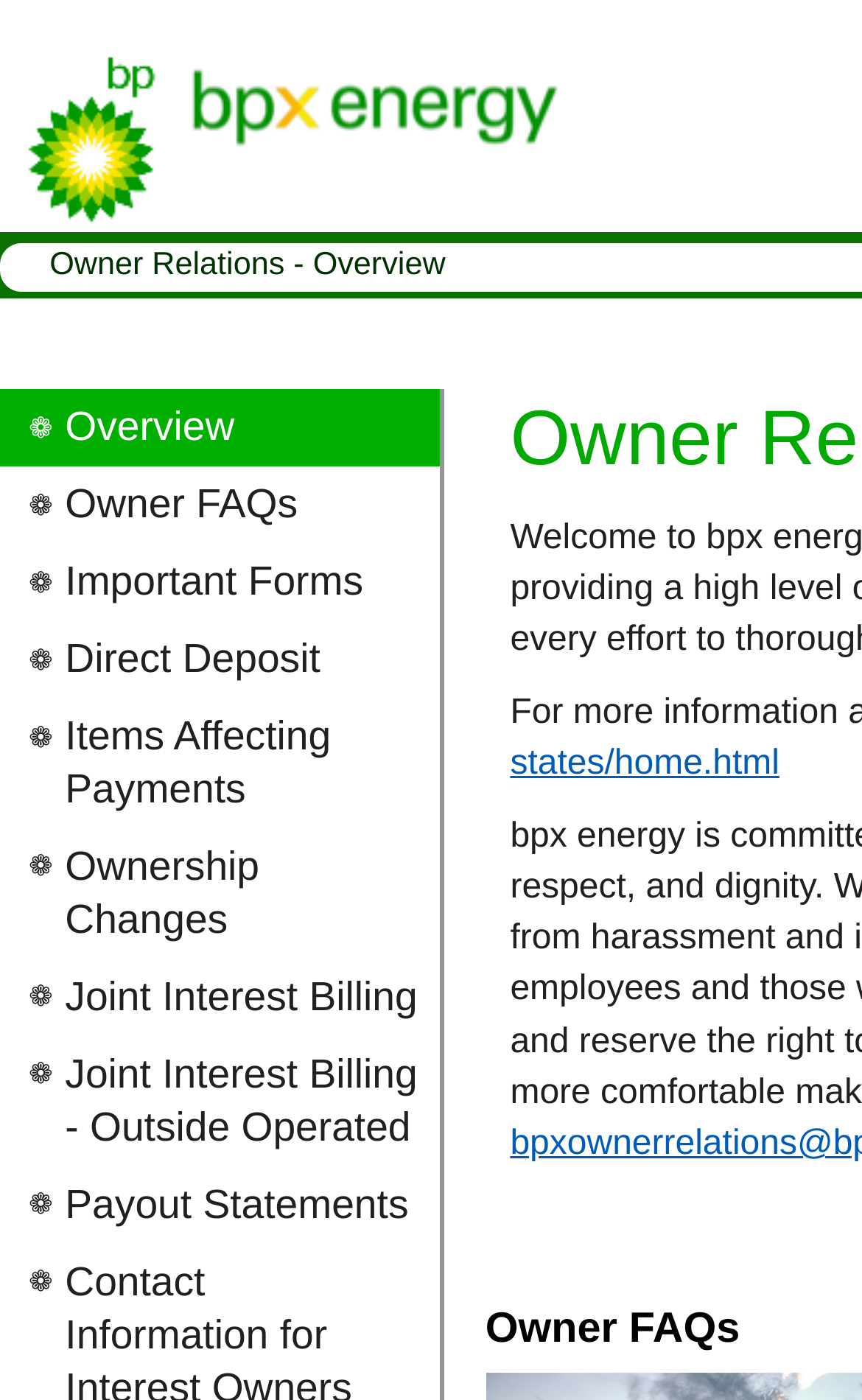Given the description Items Affecting Payments, predict the bounding box coordinates of the UI element. Ensure the coordinates are in the format (top-left x, top-left y, bottom-right x, bottom-right y) and all values are between 0 and 1.

[0.0, 0.498, 0.51, 0.591]